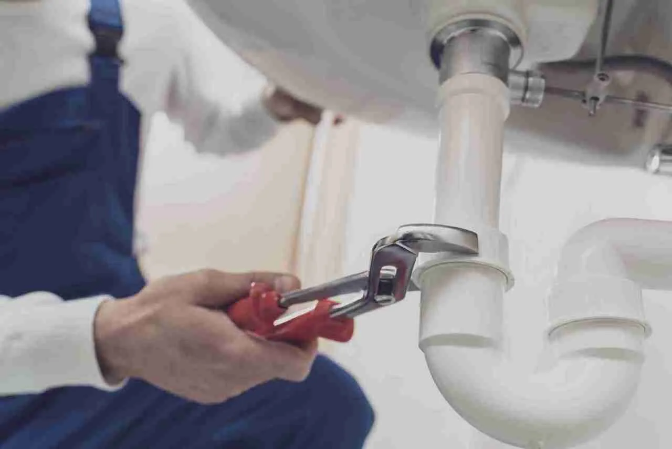What type of pipe is under the sink?
From the image, respond with a single word or phrase.

White PVC pipe